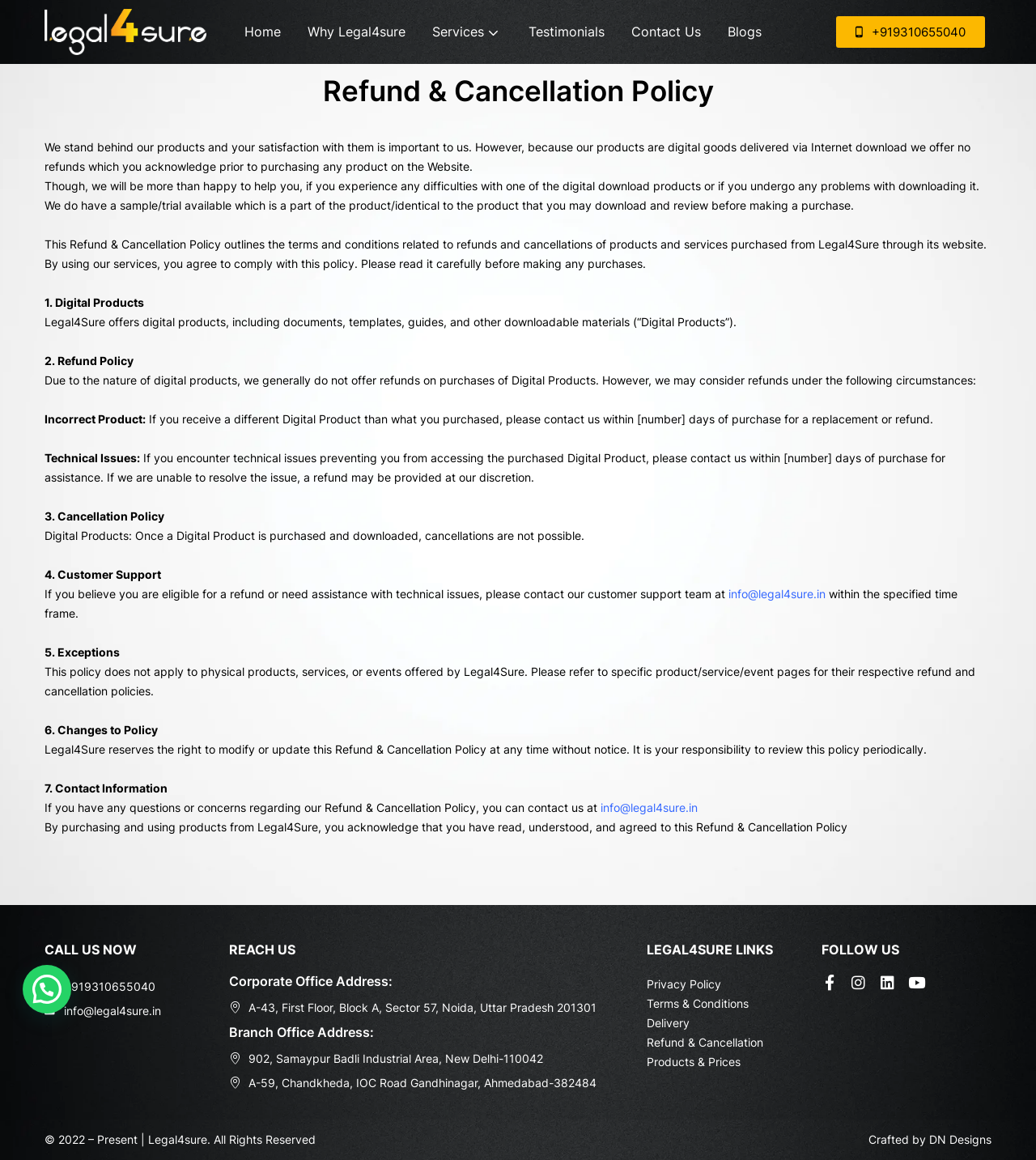Please provide a short answer using a single word or phrase for the question:
How can I contact the customer support team?

At info@legal4sure.in